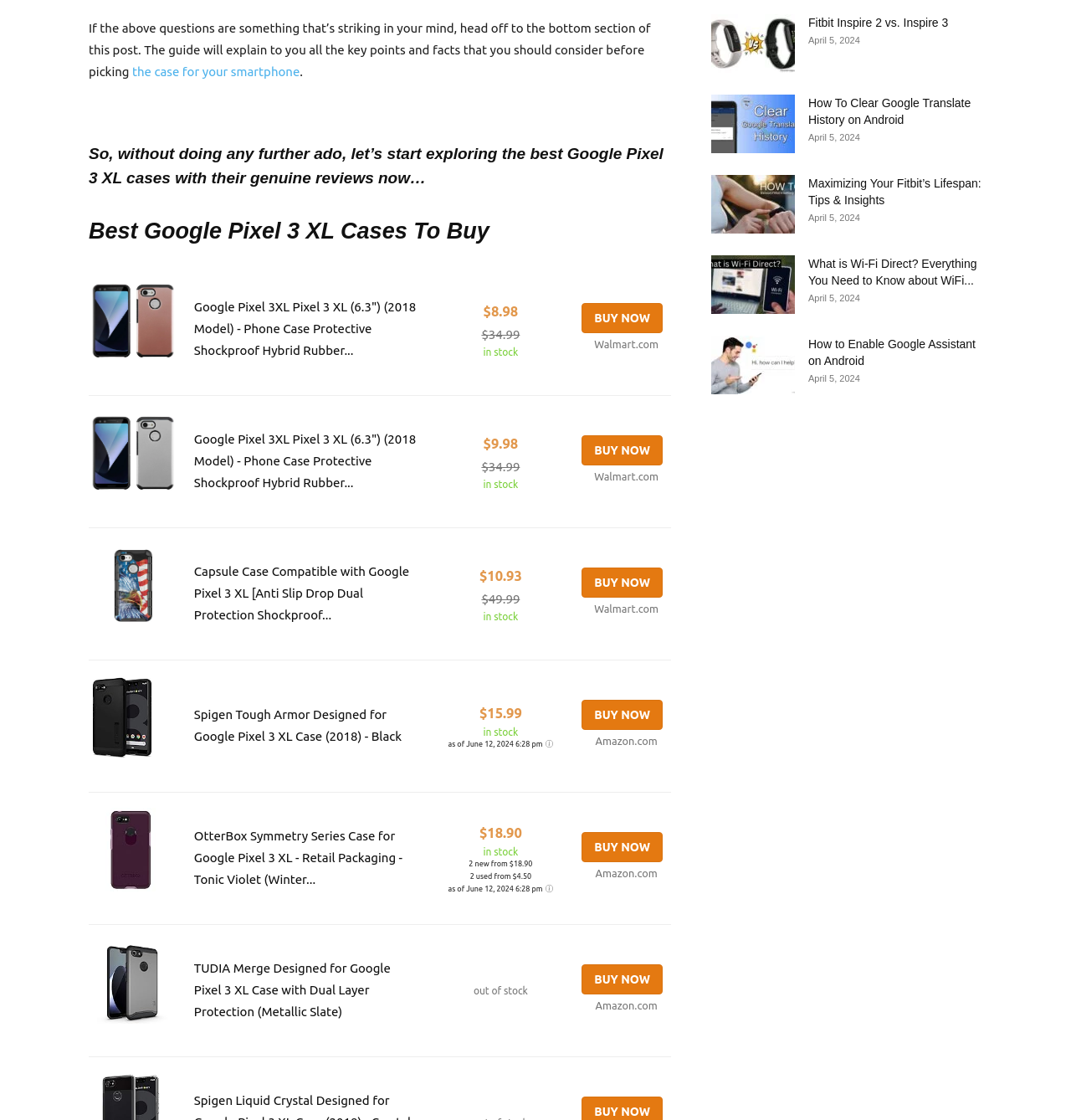Using the element description: "the case for your smartphone", determine the bounding box coordinates for the specified UI element. The coordinates should be four float numbers between 0 and 1, [left, top, right, bottom].

[0.123, 0.057, 0.28, 0.07]